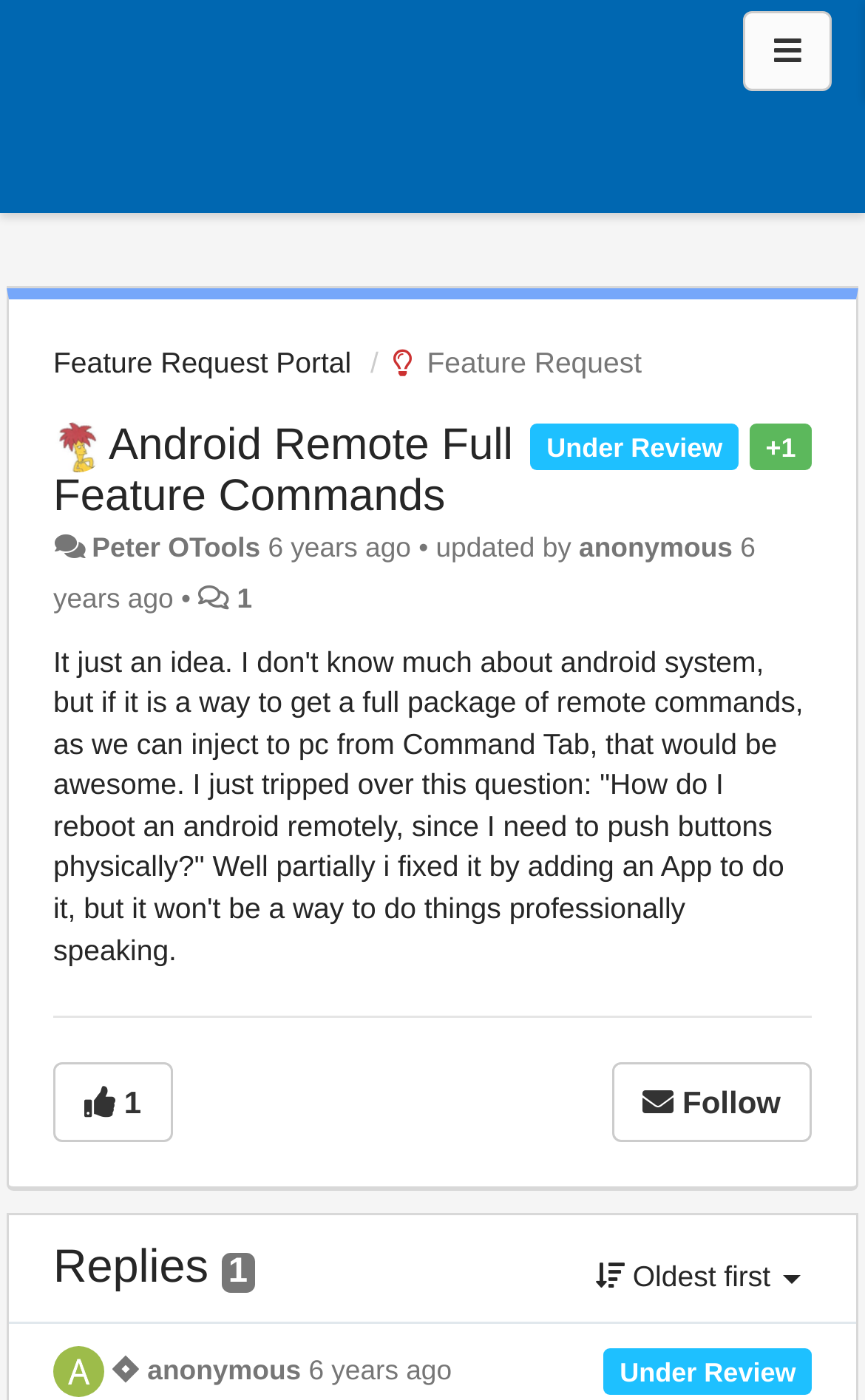Please find and report the bounding box coordinates of the element to click in order to perform the following action: "Post a reply". The coordinates should be expressed as four float numbers between 0 and 1, in the format [left, top, right, bottom].

None